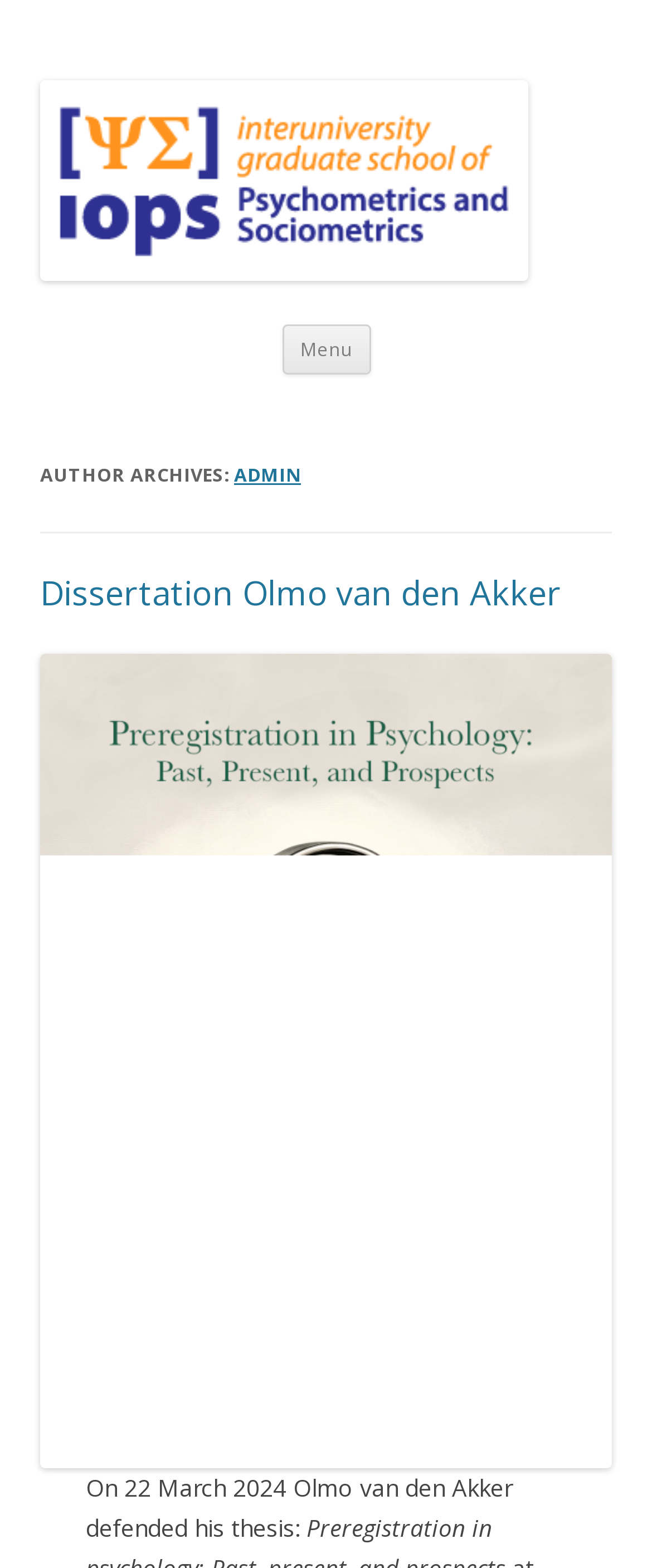What is the date of the thesis defense?
Give a one-word or short phrase answer based on the image.

22 March 2024